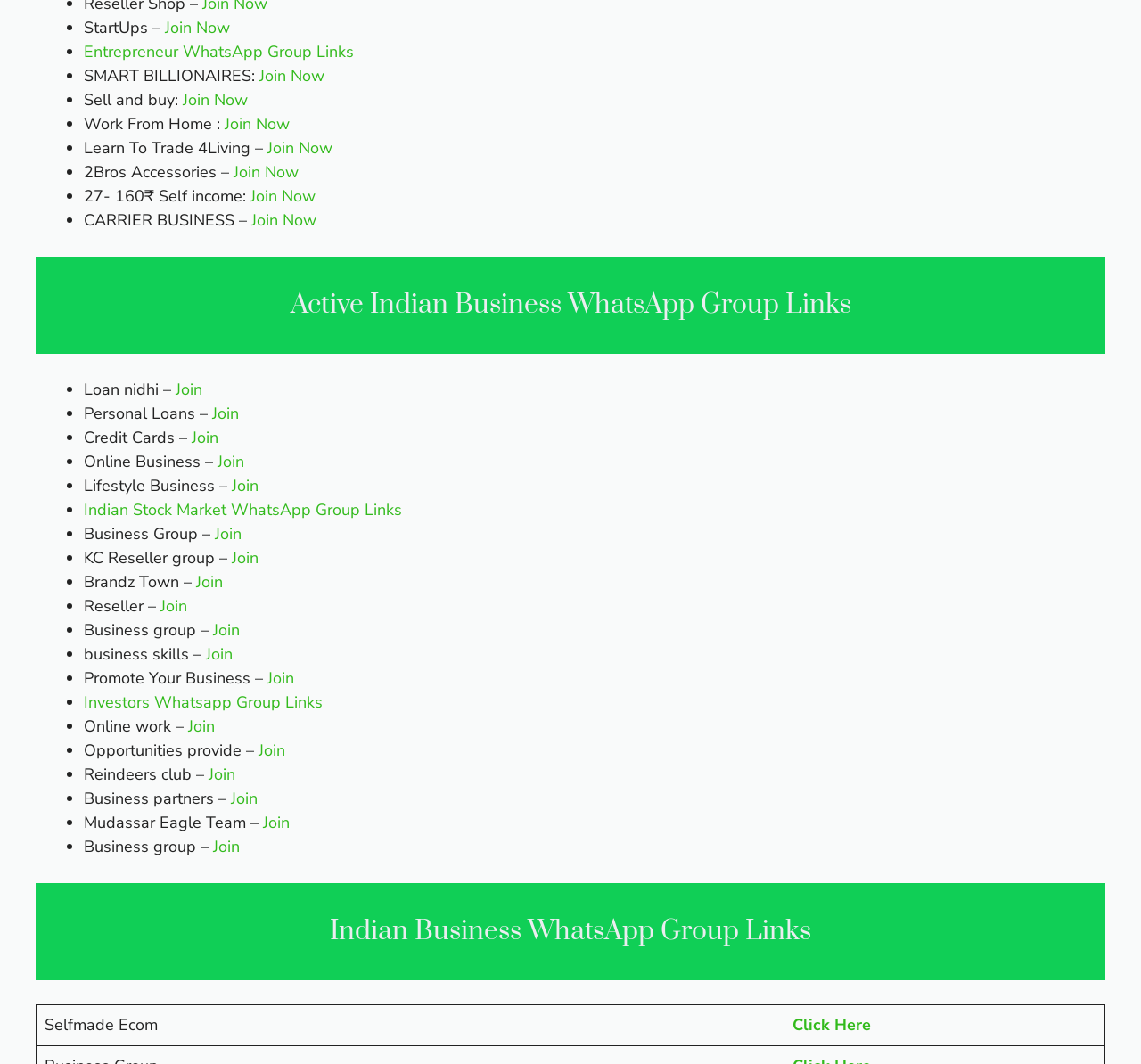Reply to the question with a brief word or phrase: How many headings are there on the webpage?

3